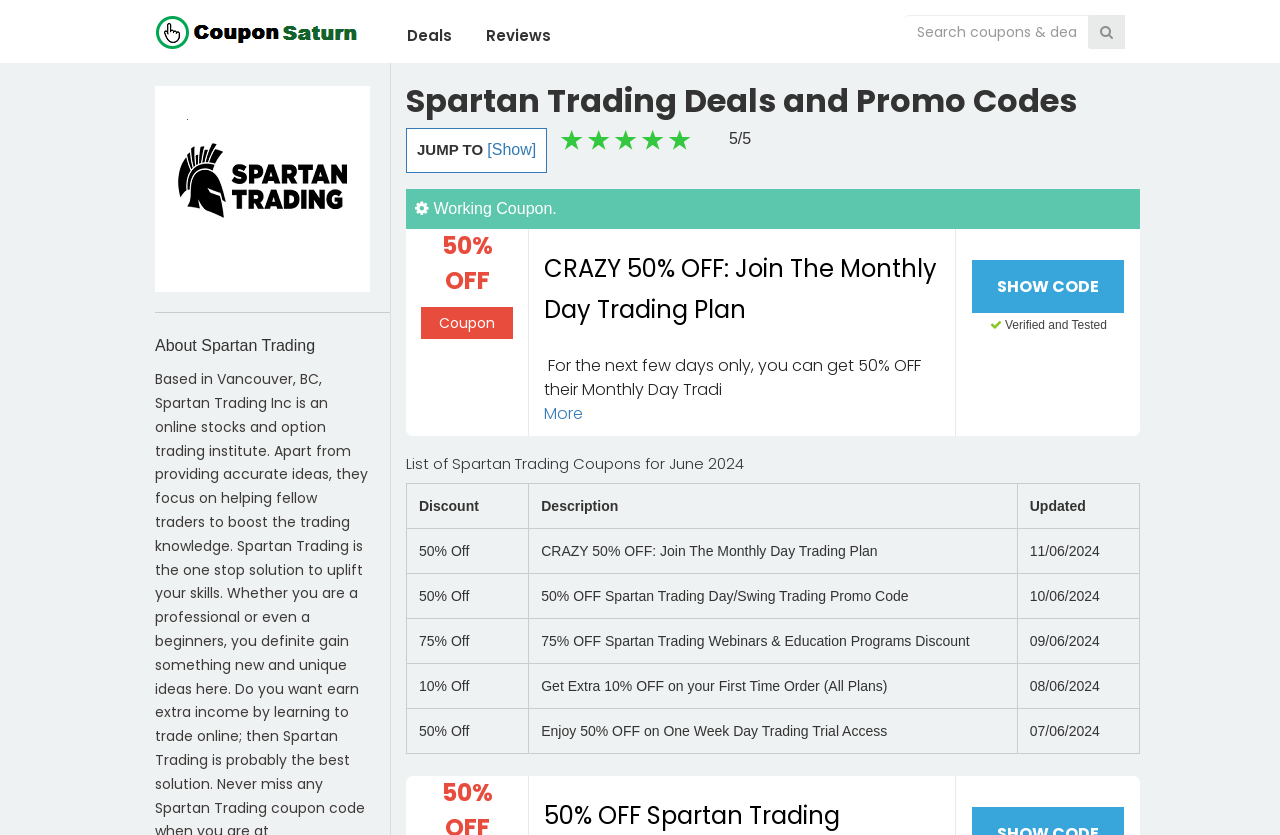What is the discount percentage for the Monthly Day Trading Plan?
Please provide a single word or phrase answer based on the image.

50%